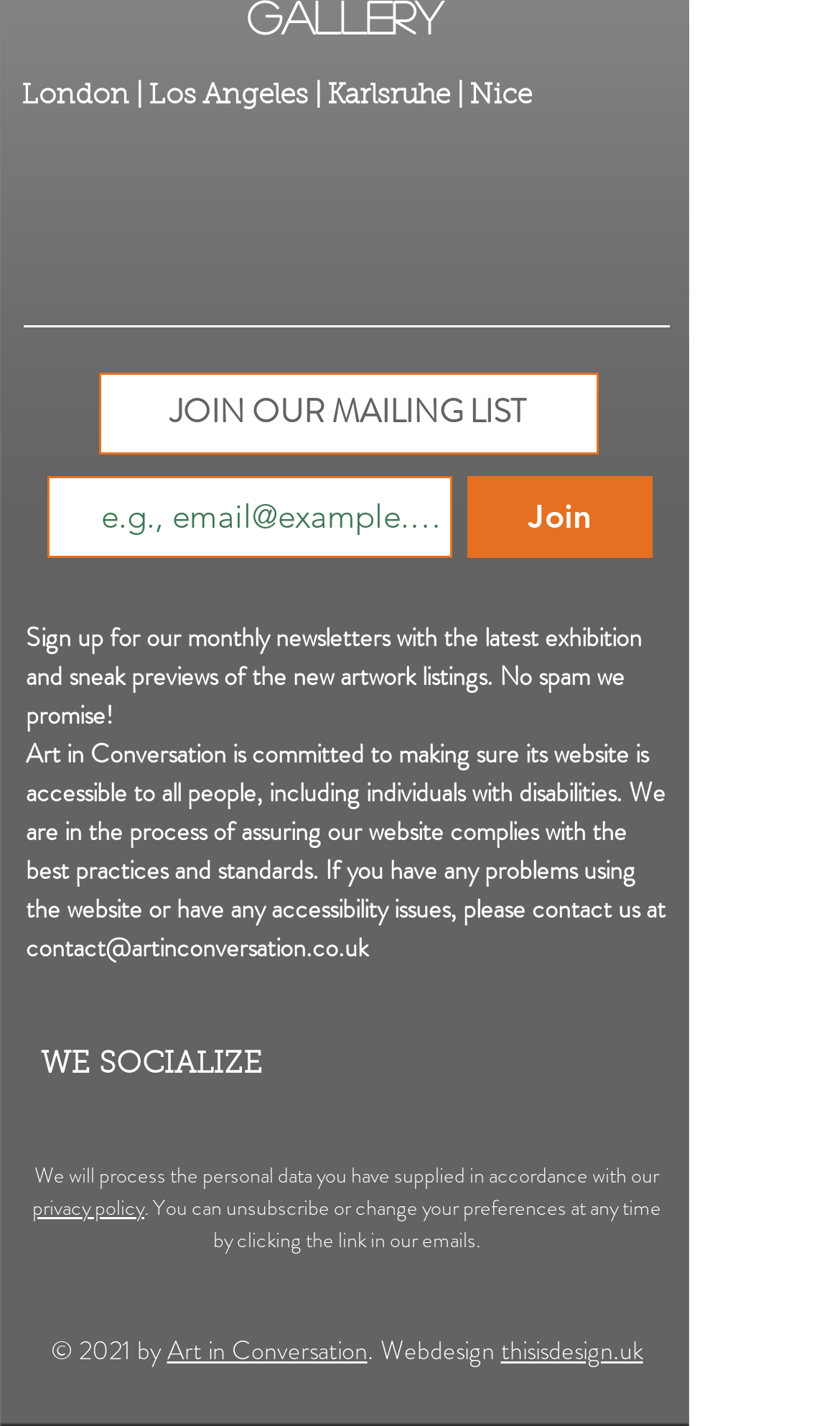What is the purpose of the mailing list?
Answer briefly with a single word or phrase based on the image.

monthly newsletters and artwork listings